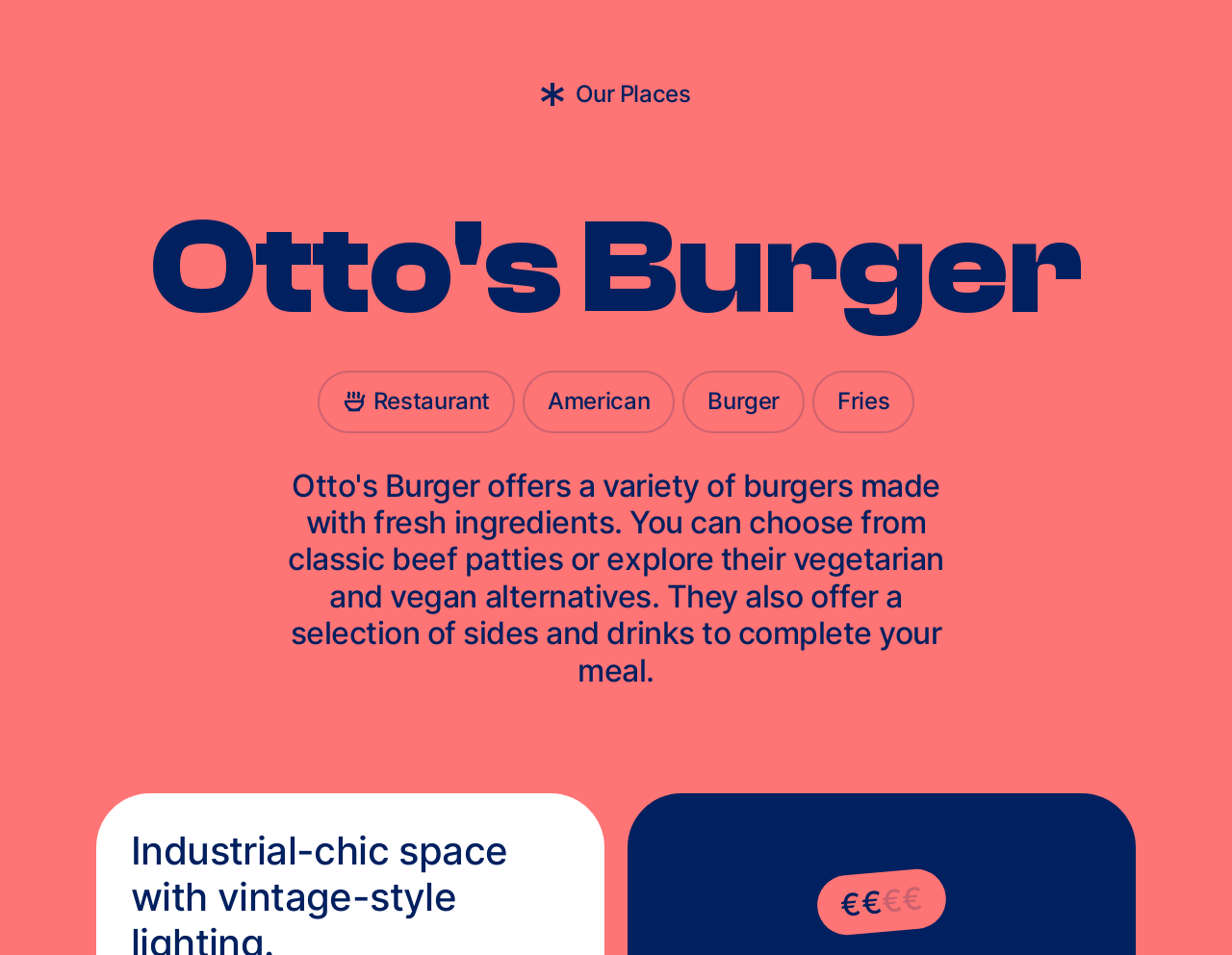Generate a thorough description of the webpage.

The webpage is about Otto's Burger, a restaurant that offers a variety of burgers made with fresh ingredients. At the top, there is a link labeled "Our Places" with an accompanying image to its right. 

Below the top section, there is a larger image taking up a significant portion of the page. 

To the right of the larger image, there are four categories of menu items listed horizontally: "Restaurant", "American", "Burger", and "Fries". 

At the bottom of the page, there is a currency symbol "€" indicating the pricing of the menu items.